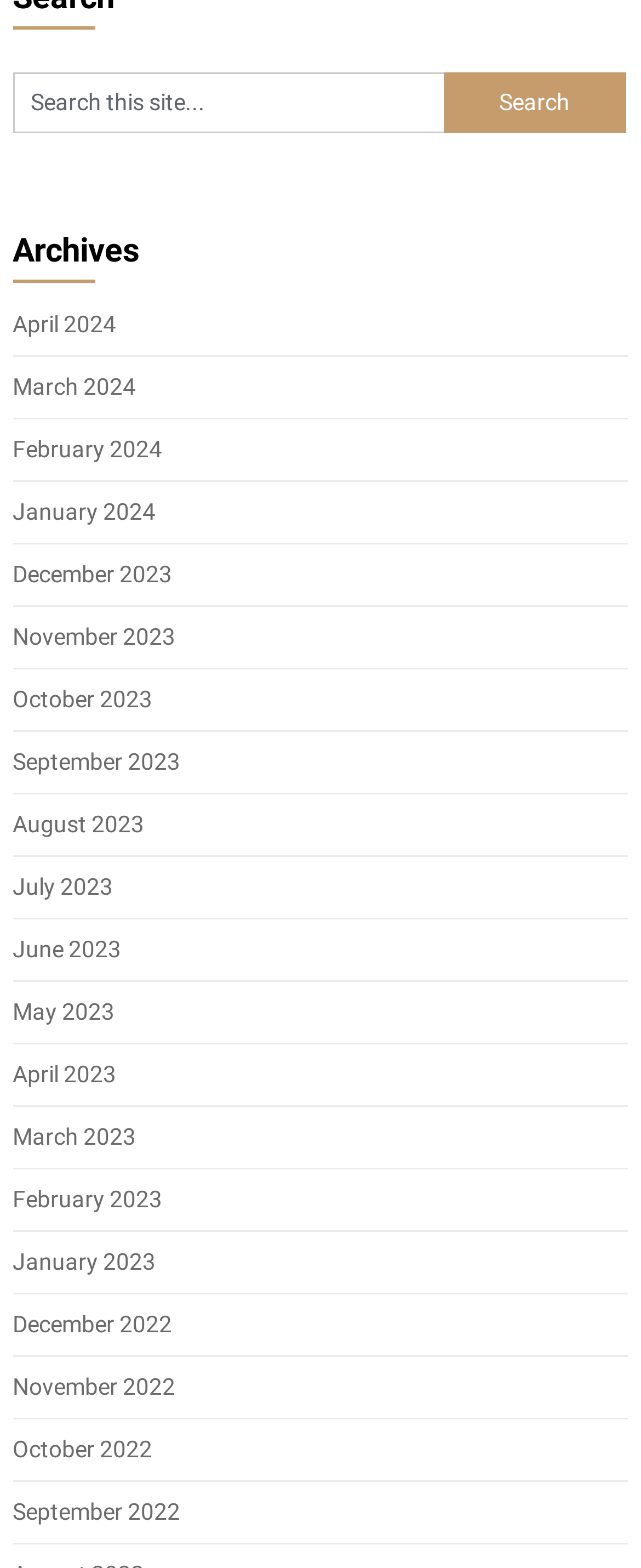Given the element description value="Search", predict the bounding box coordinates for the UI element in the webpage screenshot. The format should be (top-left x, top-left y, bottom-right x, bottom-right y), and the values should be between 0 and 1.

[0.692, 0.046, 0.976, 0.085]